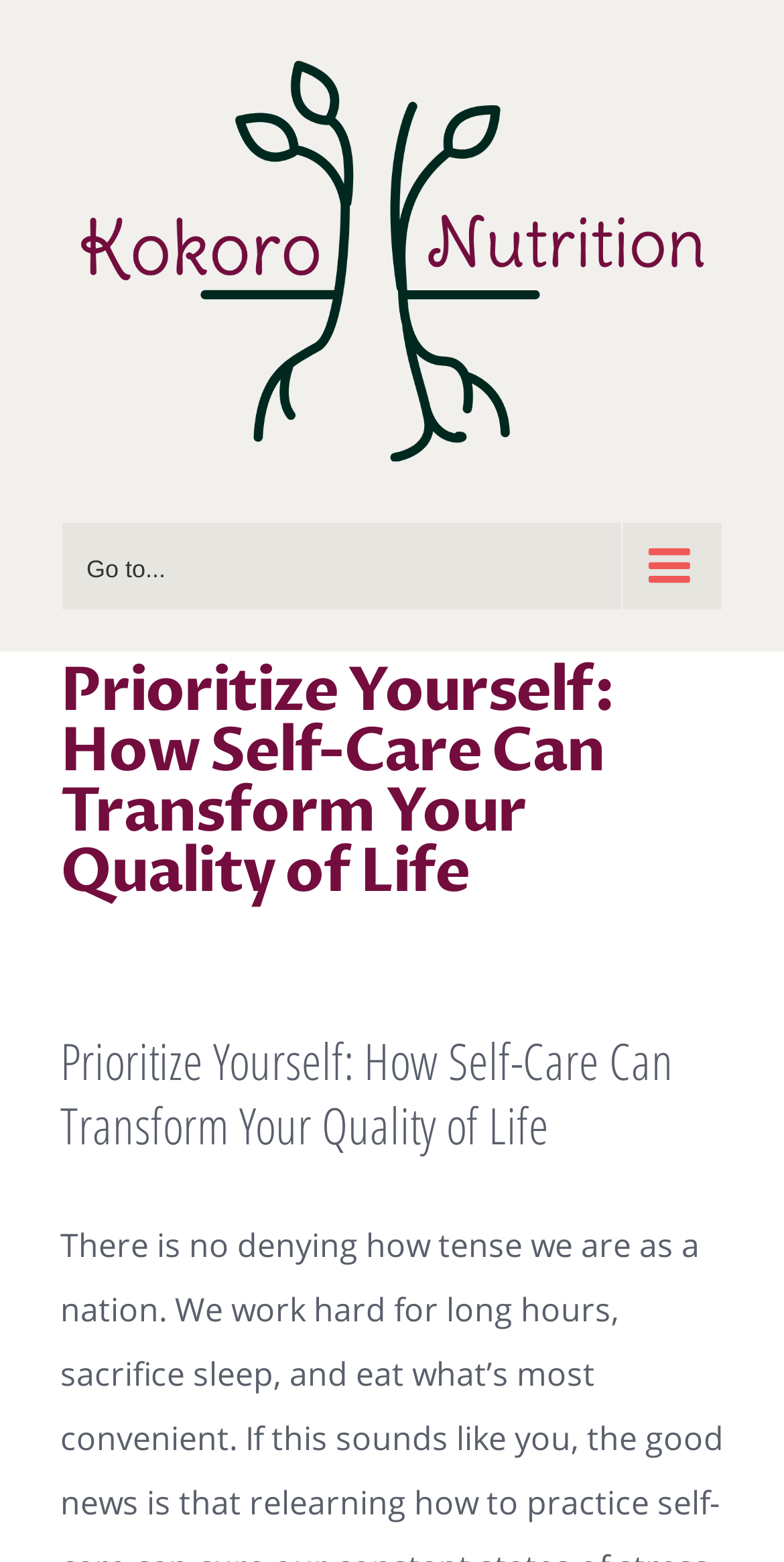What is the logo of the website?
Refer to the screenshot and answer in one word or phrase.

Kokoro Nutrition Logo